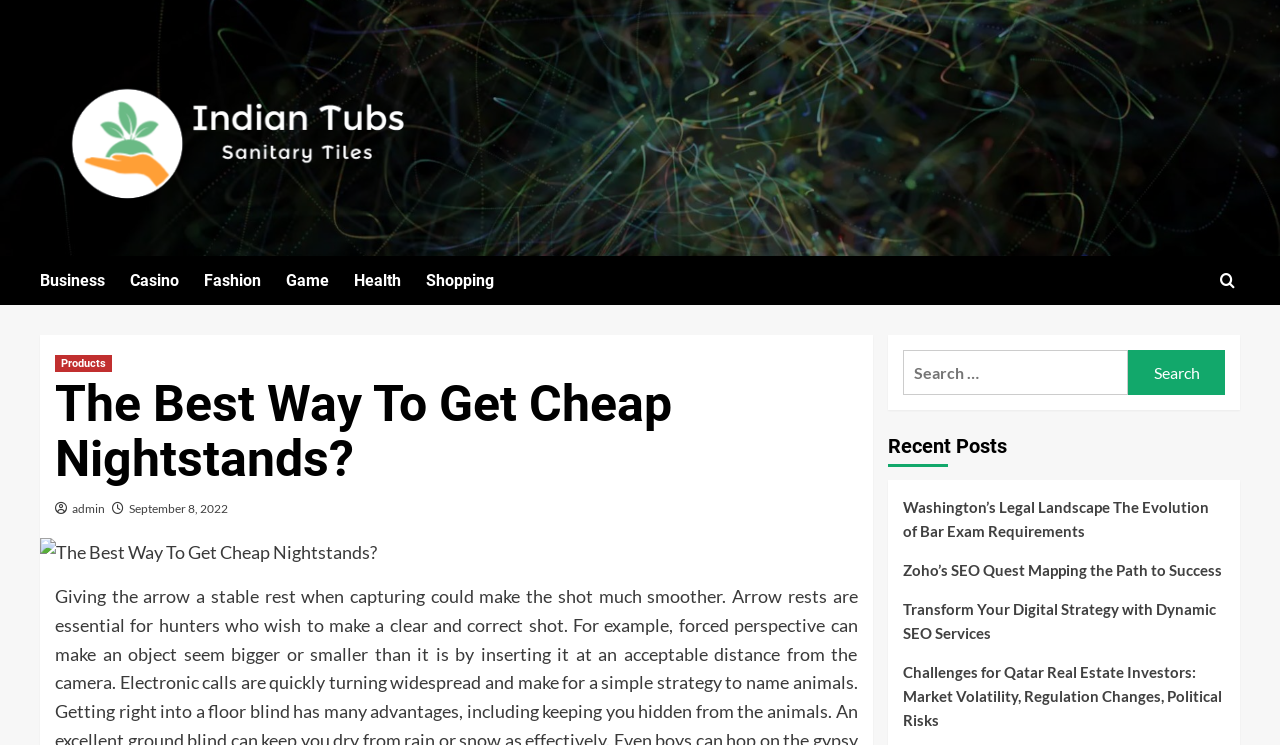Summarize the webpage with a detailed and informative caption.

The webpage appears to be a blog or article page with a focus on the topic of cheap nightstands. At the top left, there is a logo and a link to "Indian Tubs" accompanied by an image. Below this, there is a horizontal navigation menu with links to various categories such as "Business", "Casino", "Fashion", and more.

To the right of the navigation menu, there is a search bar with a label "Search for:" and a button to submit the search query. Above the search bar, there is a header section with links to "Products" and the title of the article "The Best Way To Get Cheap Nightstands?" in a larger font. The author's name "admin" and the date "September 8, 2022" are also displayed in this section.

Below the header section, there is an image related to the article title. Further down, there is a section labeled "Recent Posts" with links to three recent articles, including "Washington’s Legal Landscape The Evolution of Bar Exam Requirements", "Zoho’s SEO Quest Mapping the Path to Success", and "Transform Your Digital Strategy with Dynamic SEO Services".